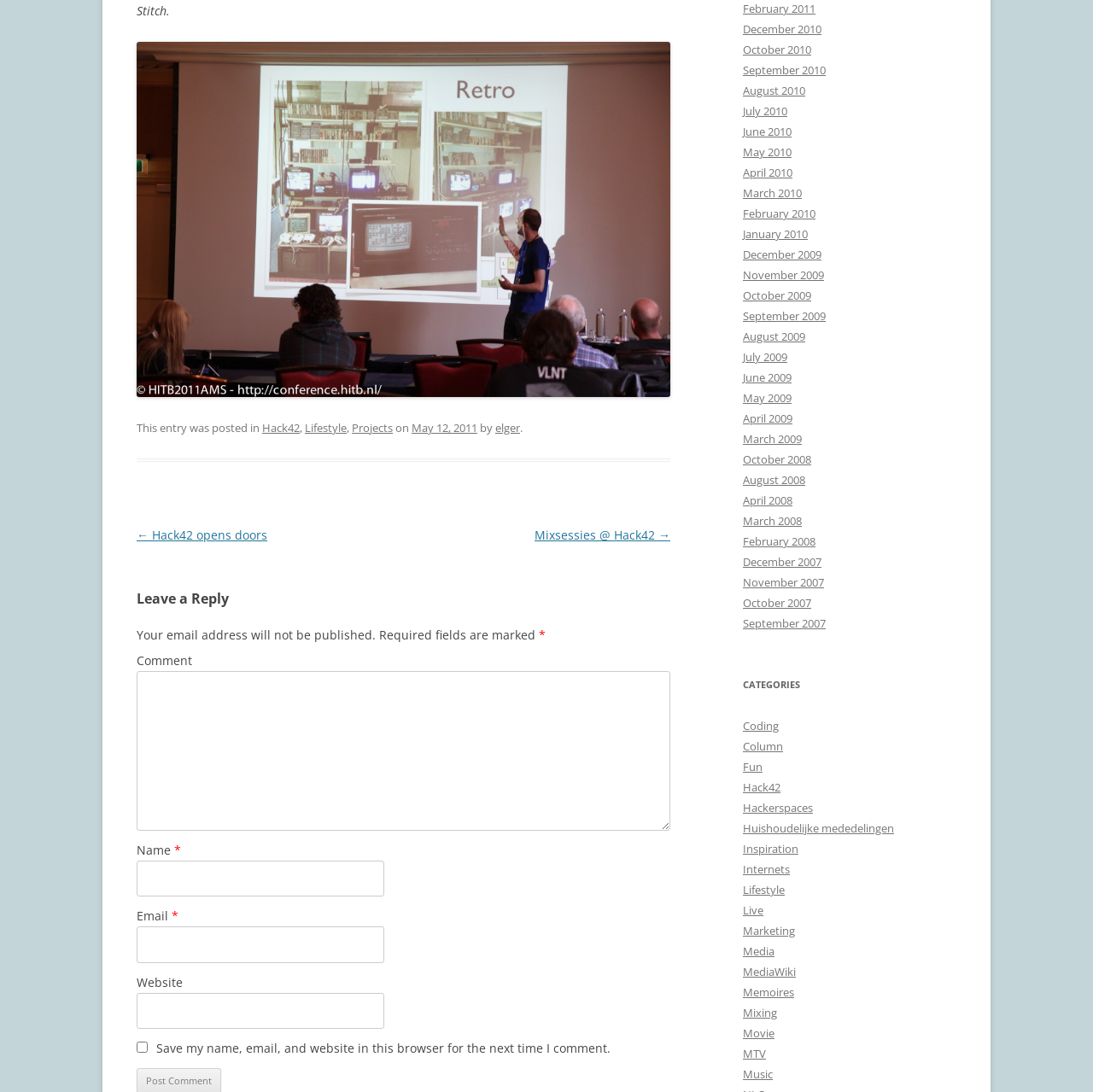Could you provide the bounding box coordinates for the portion of the screen to click to complete this instruction: "Click on the 'Hack42' category"?

[0.68, 0.714, 0.714, 0.728]